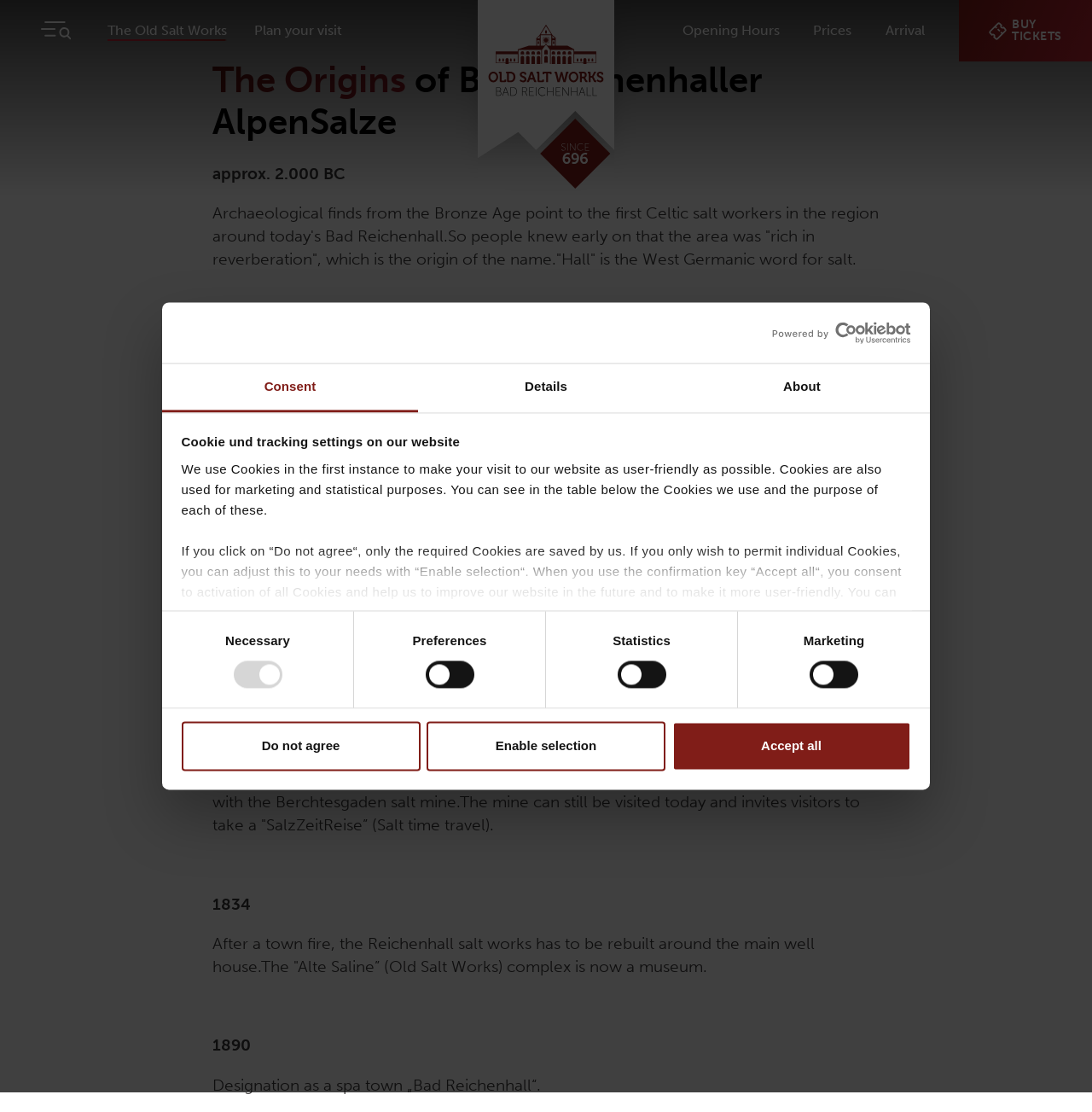Could you indicate the bounding box coordinates of the region to click in order to complete this instruction: "Click the 'BUY TICKETS' link".

[0.878, 0.0, 1.0, 0.055]